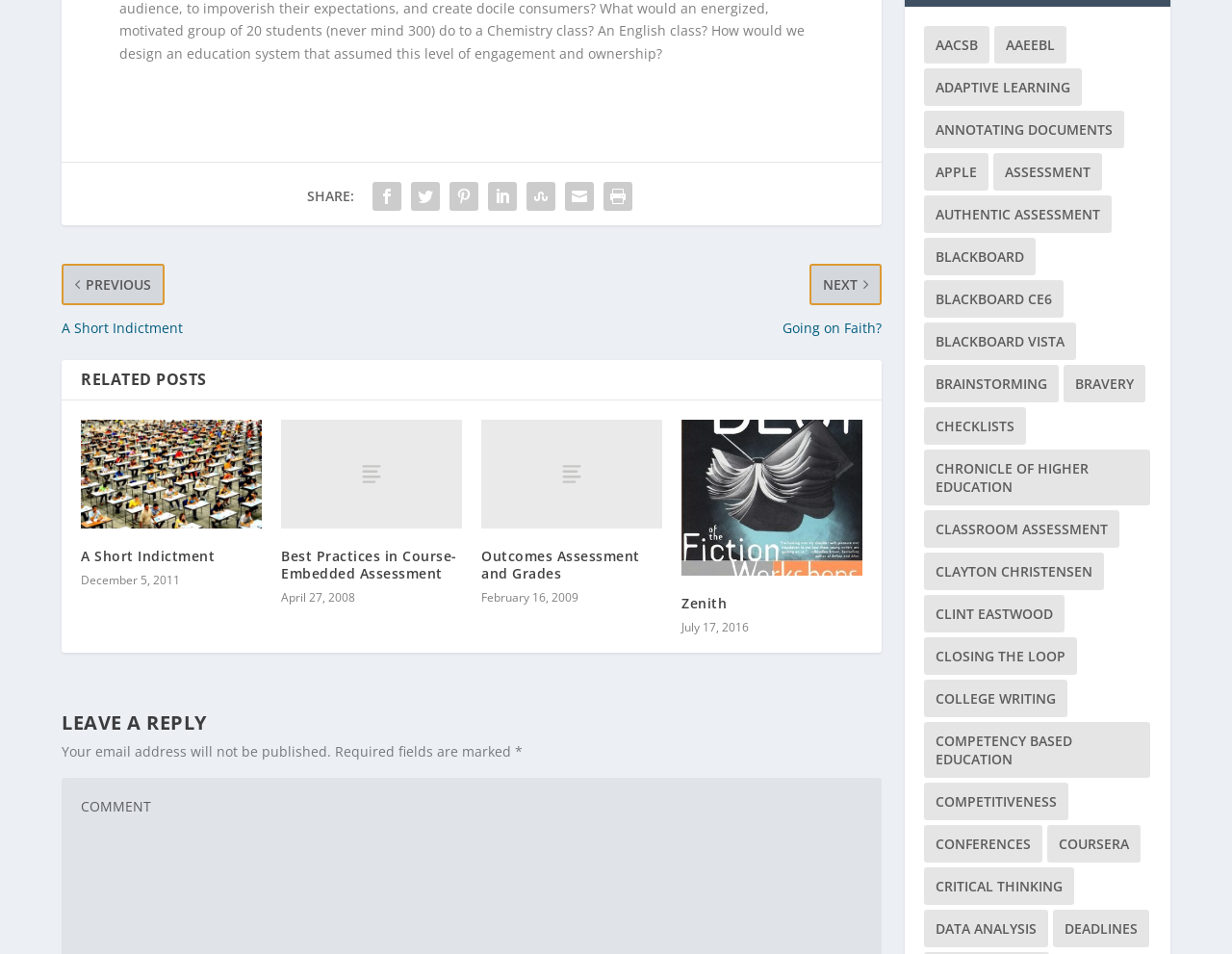Please find the bounding box coordinates of the section that needs to be clicked to achieve this instruction: "View the post A Short Indictment".

[0.066, 0.426, 0.212, 0.54]